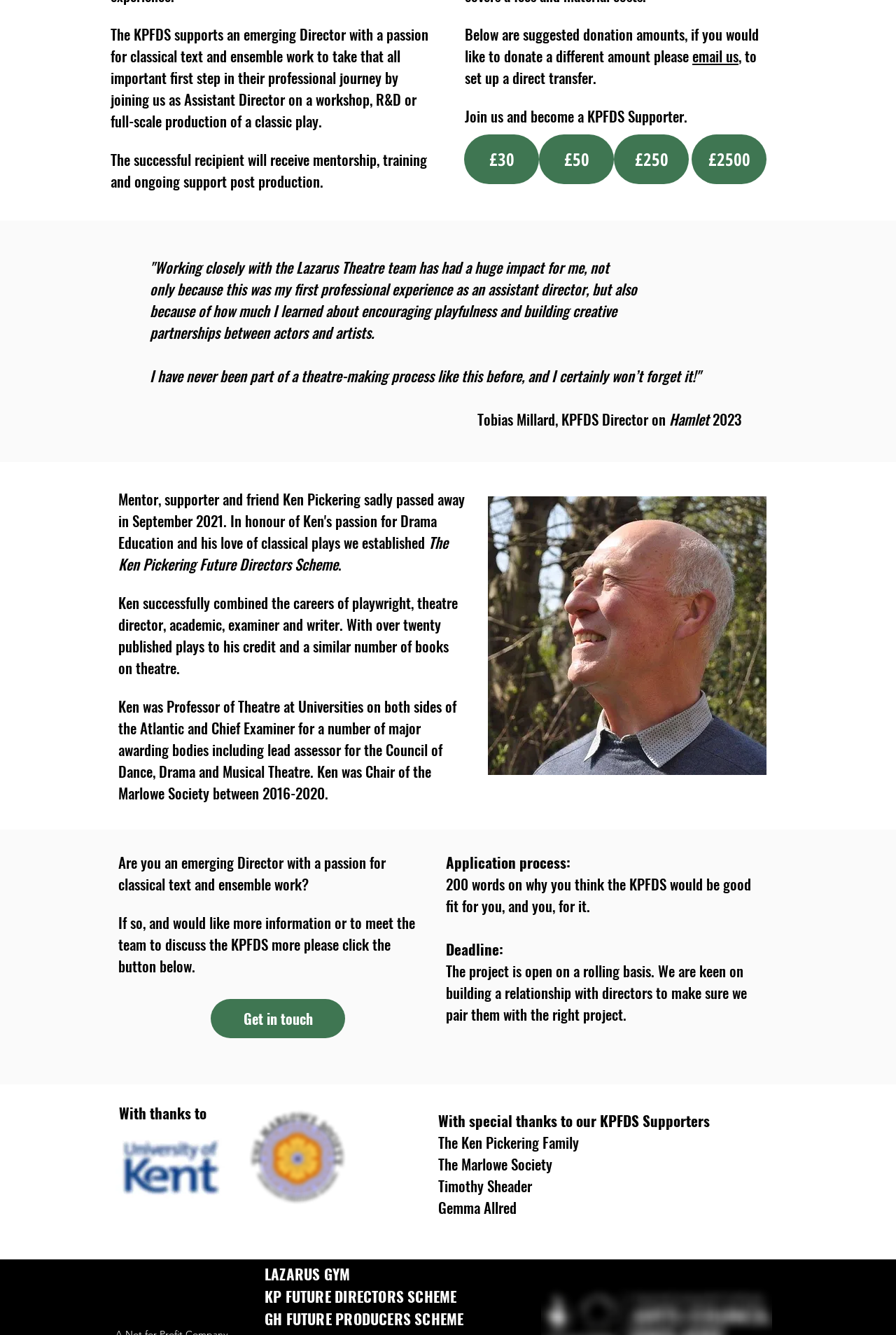Determine the bounding box coordinates for the area that should be clicked to carry out the following instruction: "View the Ken Pickering Future Directors Scheme".

[0.295, 0.963, 0.514, 0.979]